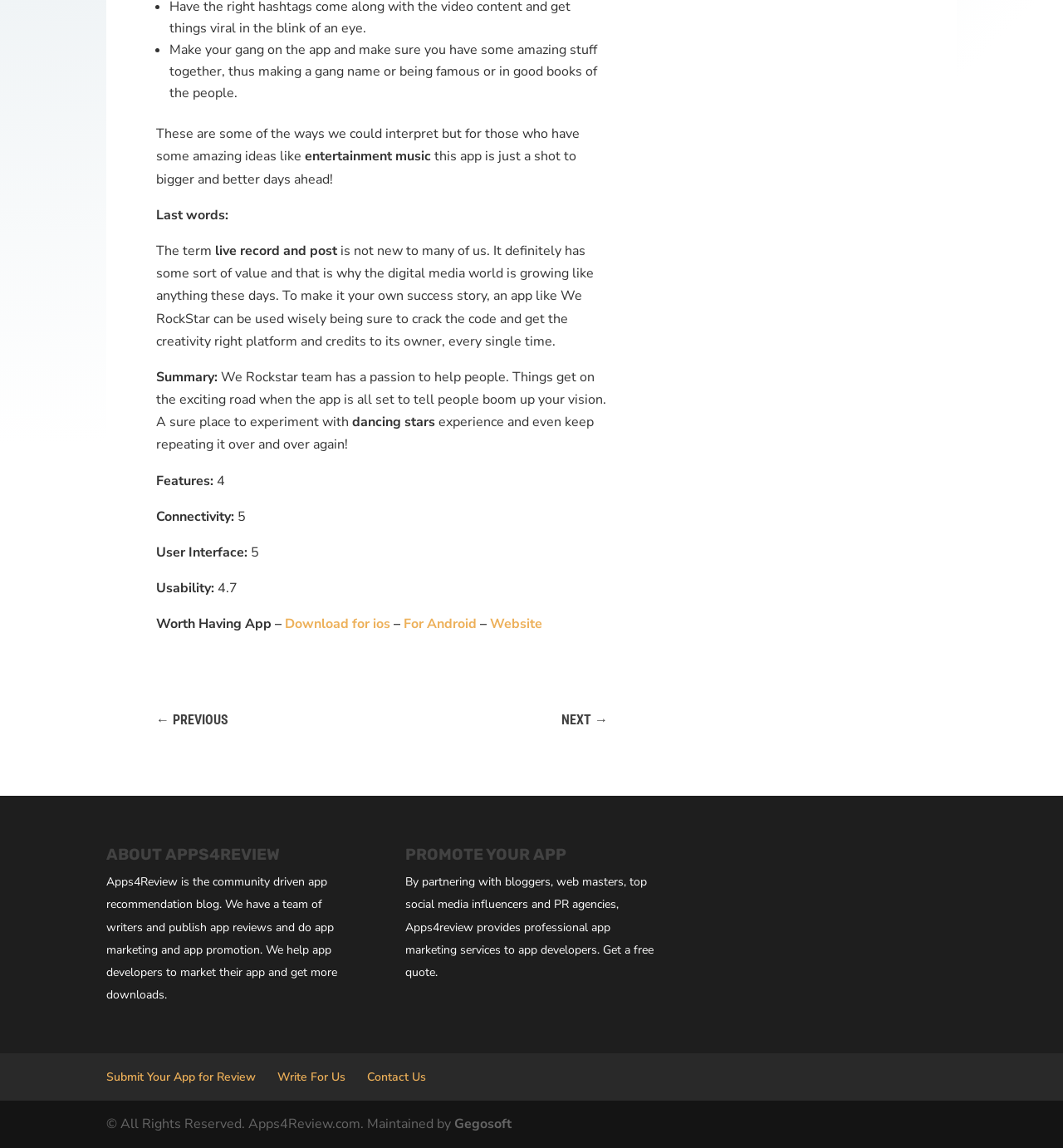Bounding box coordinates are to be given in the format (top-left x, top-left y, bottom-right x, bottom-right y). All values must be floating point numbers between 0 and 1. Provide the bounding box coordinate for the UI element described as: Gegosoft

[0.427, 0.971, 0.481, 0.987]